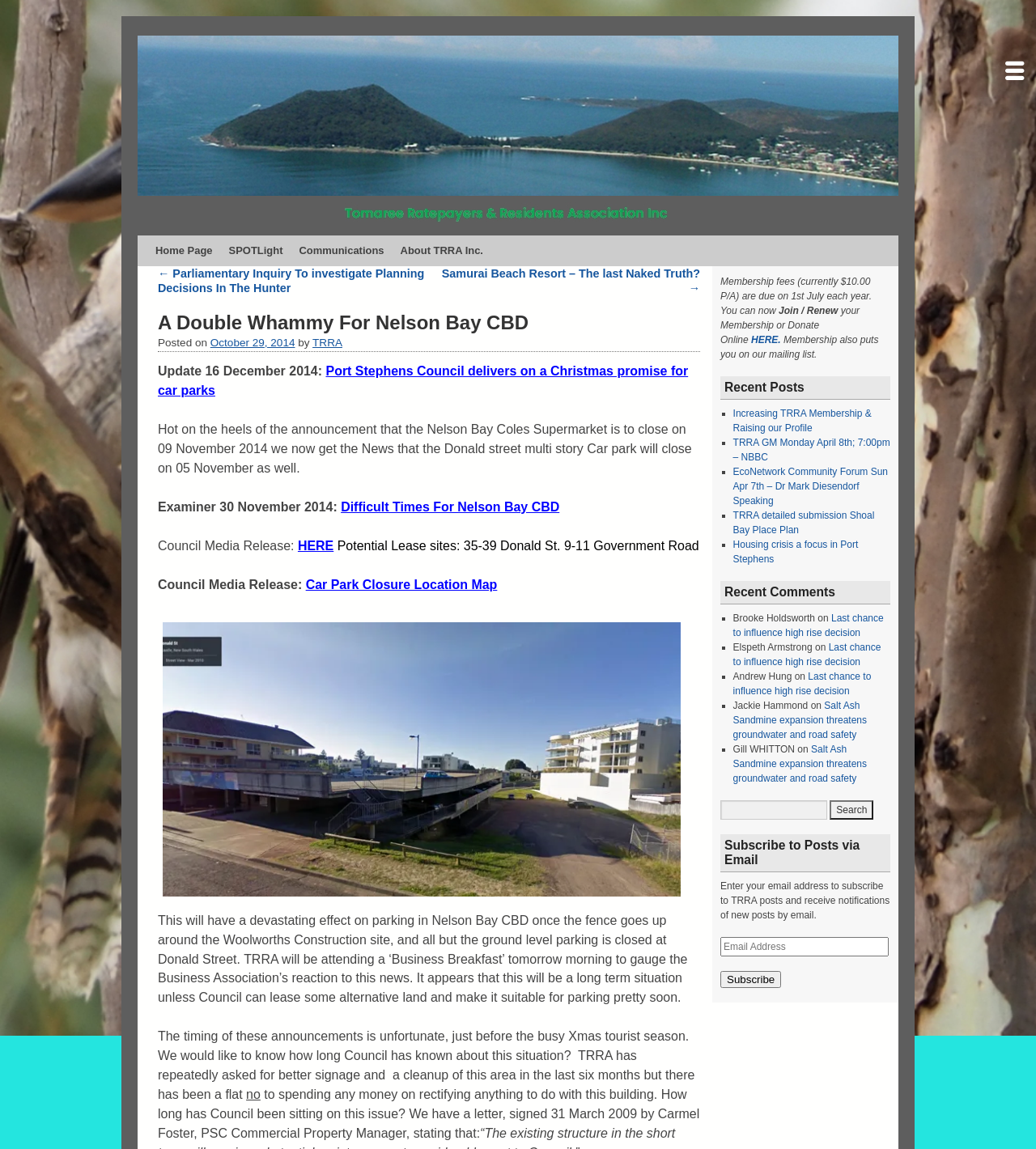Please determine the bounding box coordinates of the section I need to click to accomplish this instruction: "Search for something".

[0.695, 0.696, 0.798, 0.713]